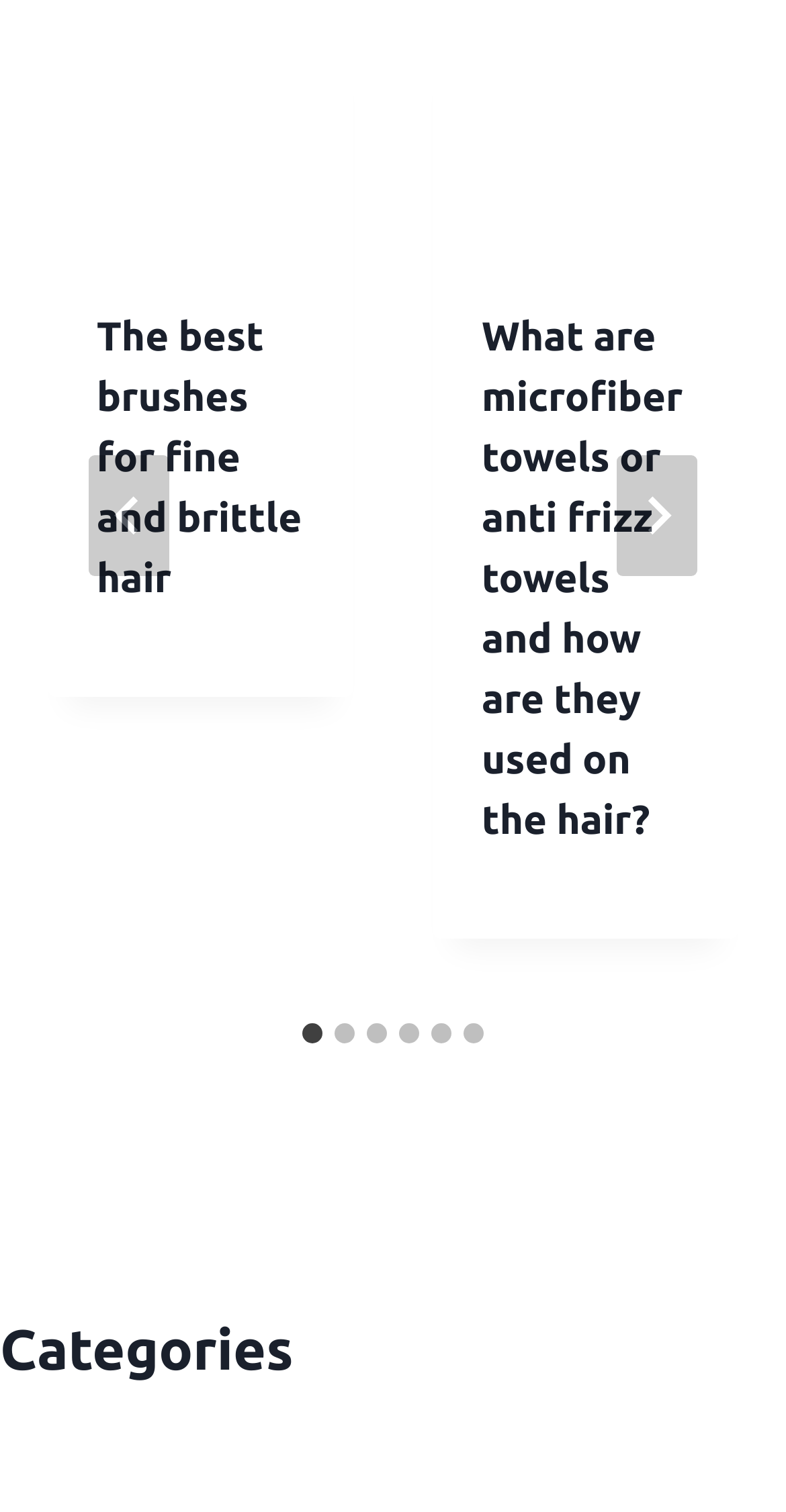Locate the bounding box of the UI element defined by this description: "aria-label="Go to slide 6"". The coordinates should be given as four float numbers between 0 and 1, formatted as [left, top, right, bottom].

[0.59, 0.677, 0.615, 0.69]